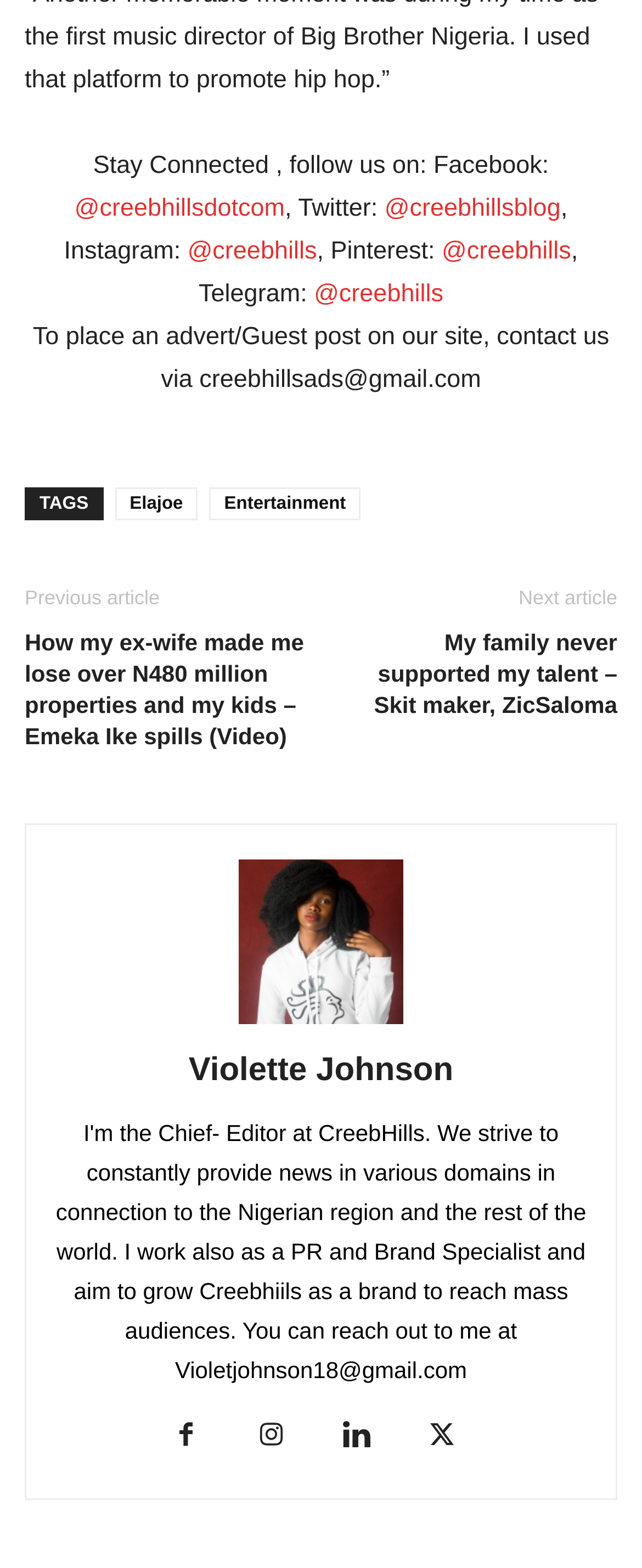Pinpoint the bounding box coordinates of the element you need to click to execute the following instruction: "Follow Creebhills on Facebook". The bounding box should be represented by four float numbers between 0 and 1, in the format [left, top, right, bottom].

[0.145, 0.096, 0.855, 0.114]